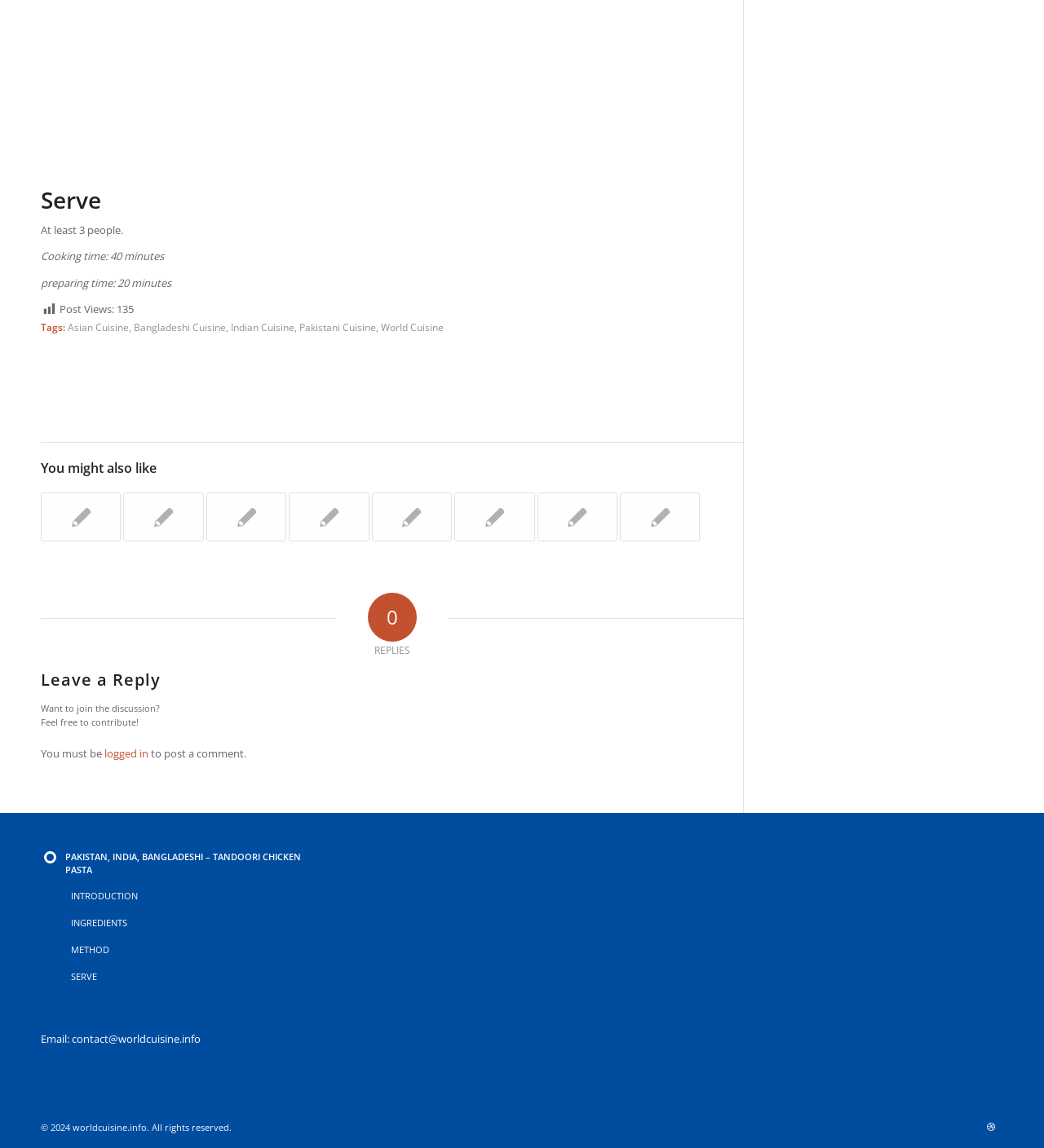What is the cooking time of the recipe?
Provide a comprehensive and detailed answer to the question.

The cooking time of the recipe can be found in the StaticText element with the text 'Cooking time: 40 minutes' which is located at the top of the webpage.